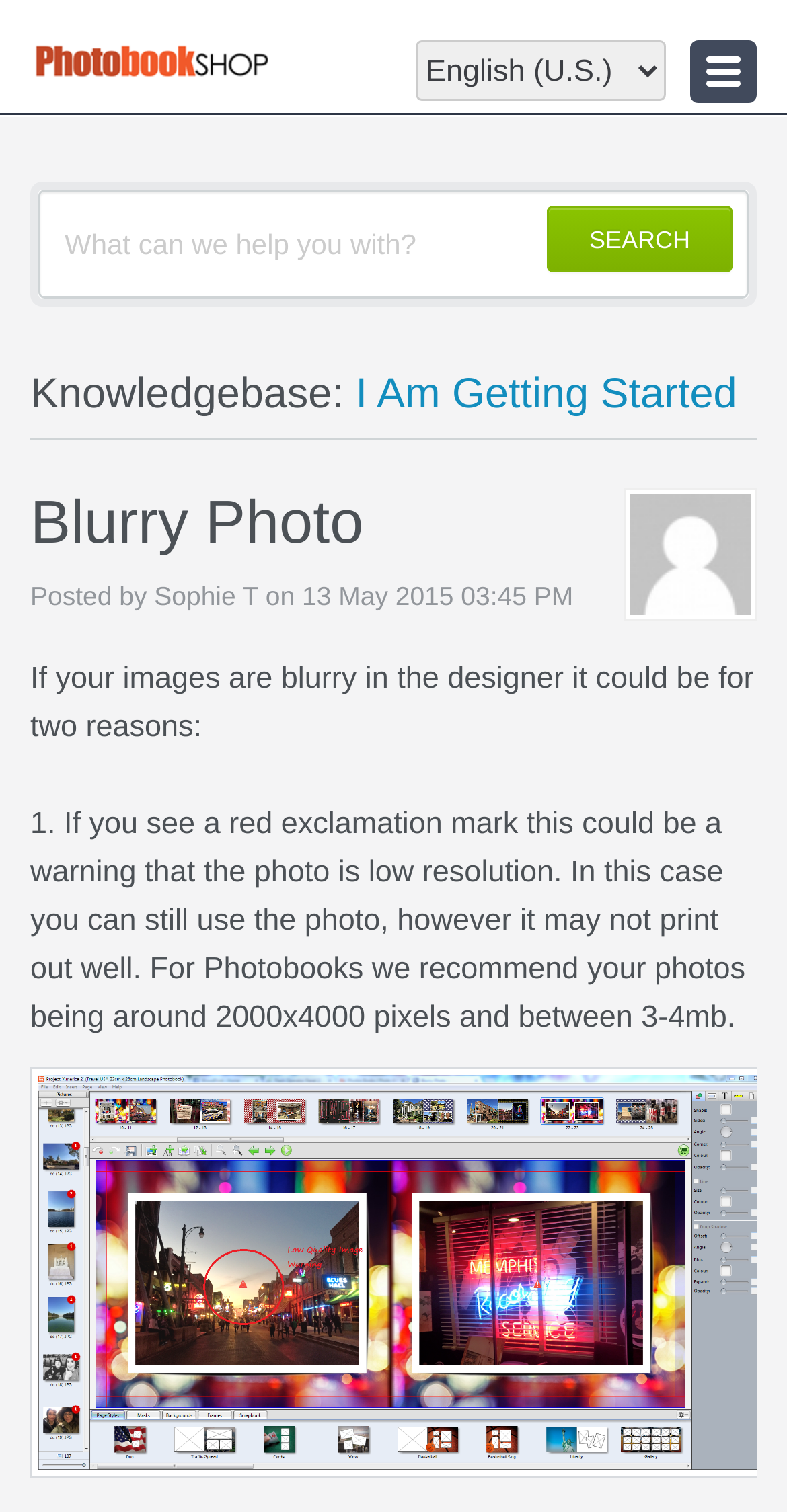What is the topic of the knowledgebase?
Refer to the image and provide a one-word or short phrase answer.

Blurry Photo